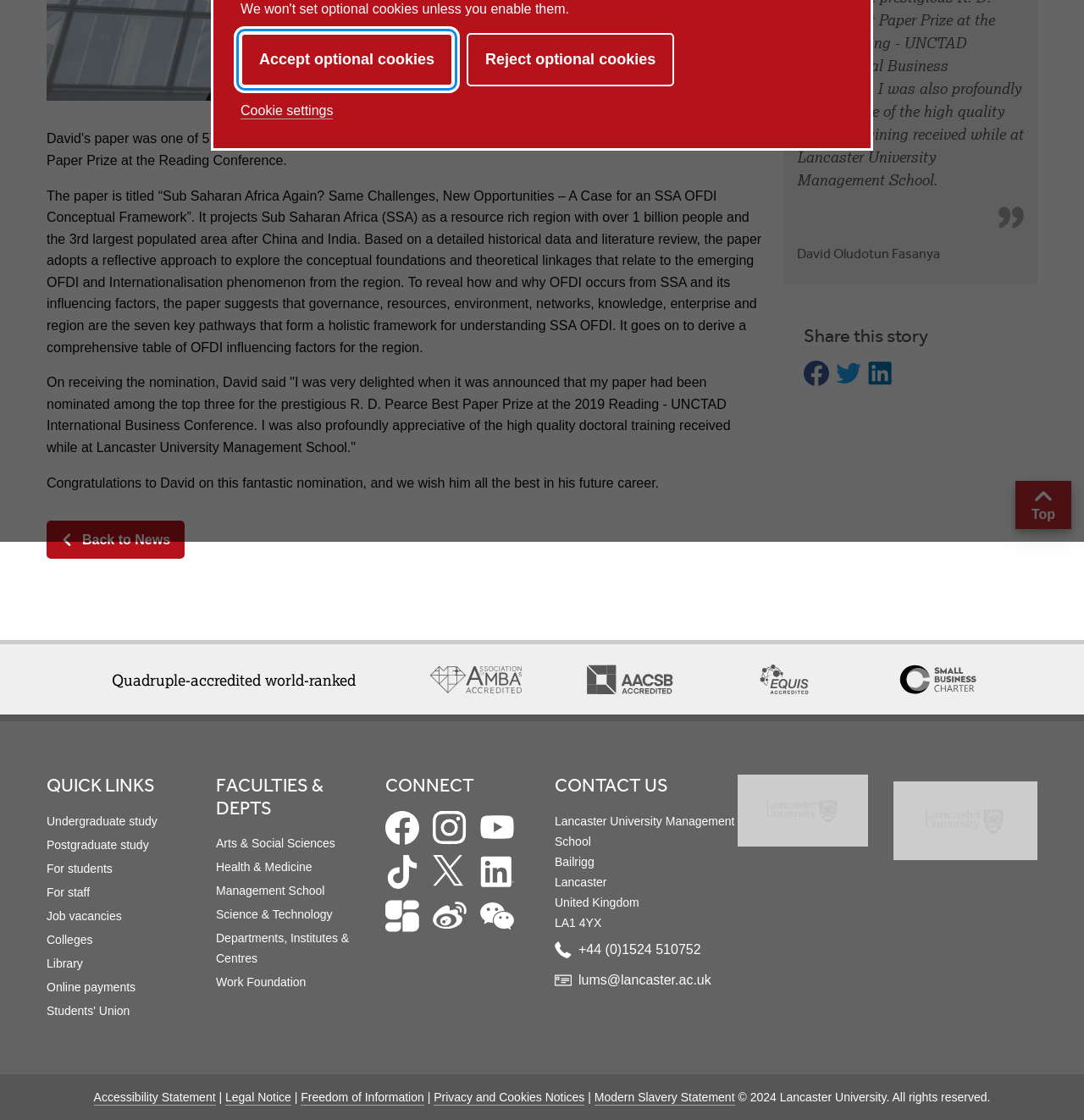Locate the UI element described as follows: "In the glade of love". Return the bounding box coordinates as four float numbers between 0 and 1 in the order [left, top, right, bottom].

None